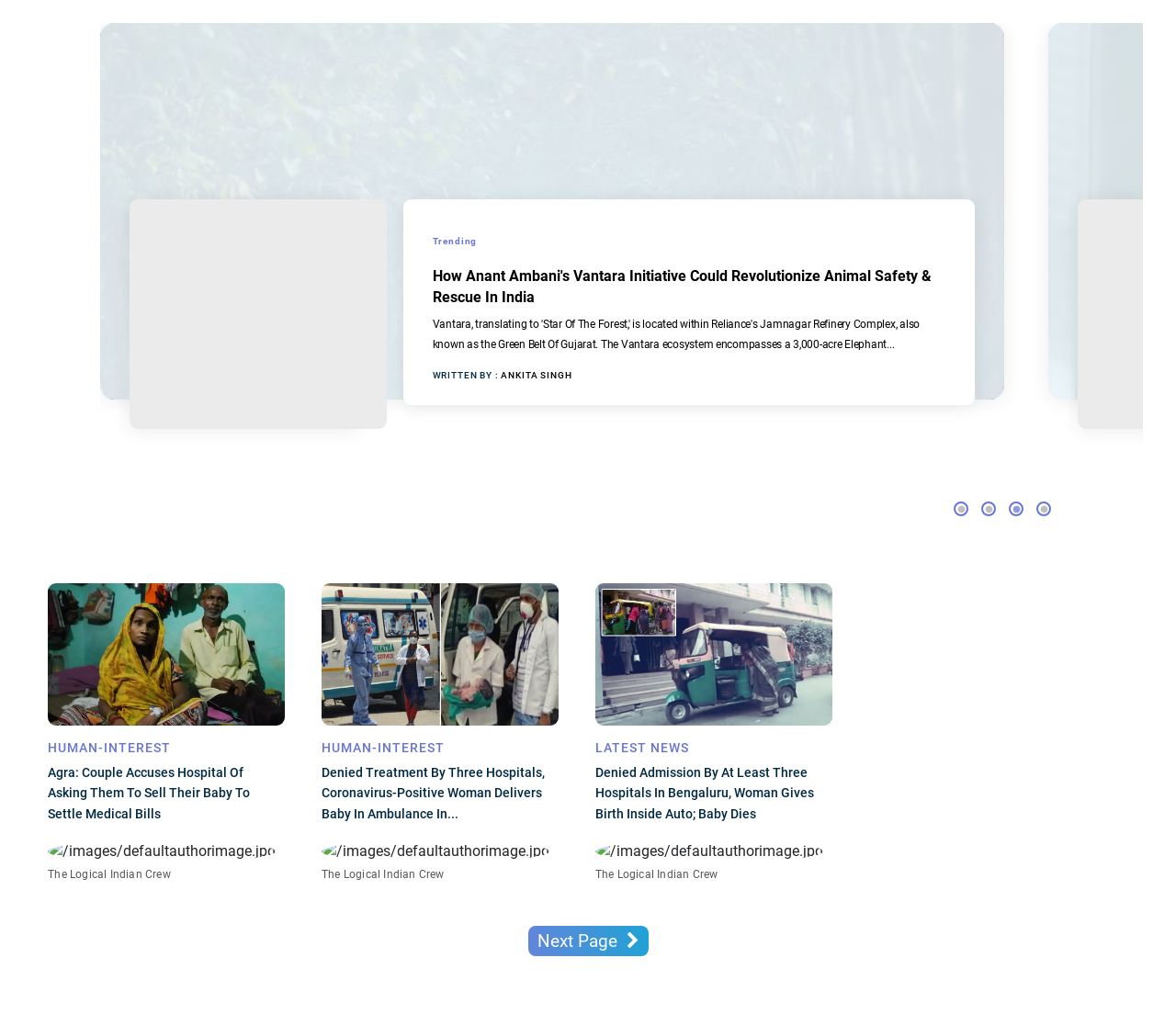What is the purpose of the link at the bottom of the page?
Provide an in-depth answer to the question, covering all aspects.

I looked at the link element at the bottom of the page with the text 'Next Page' and inferred that its purpose is to navigate to the next page of the website.